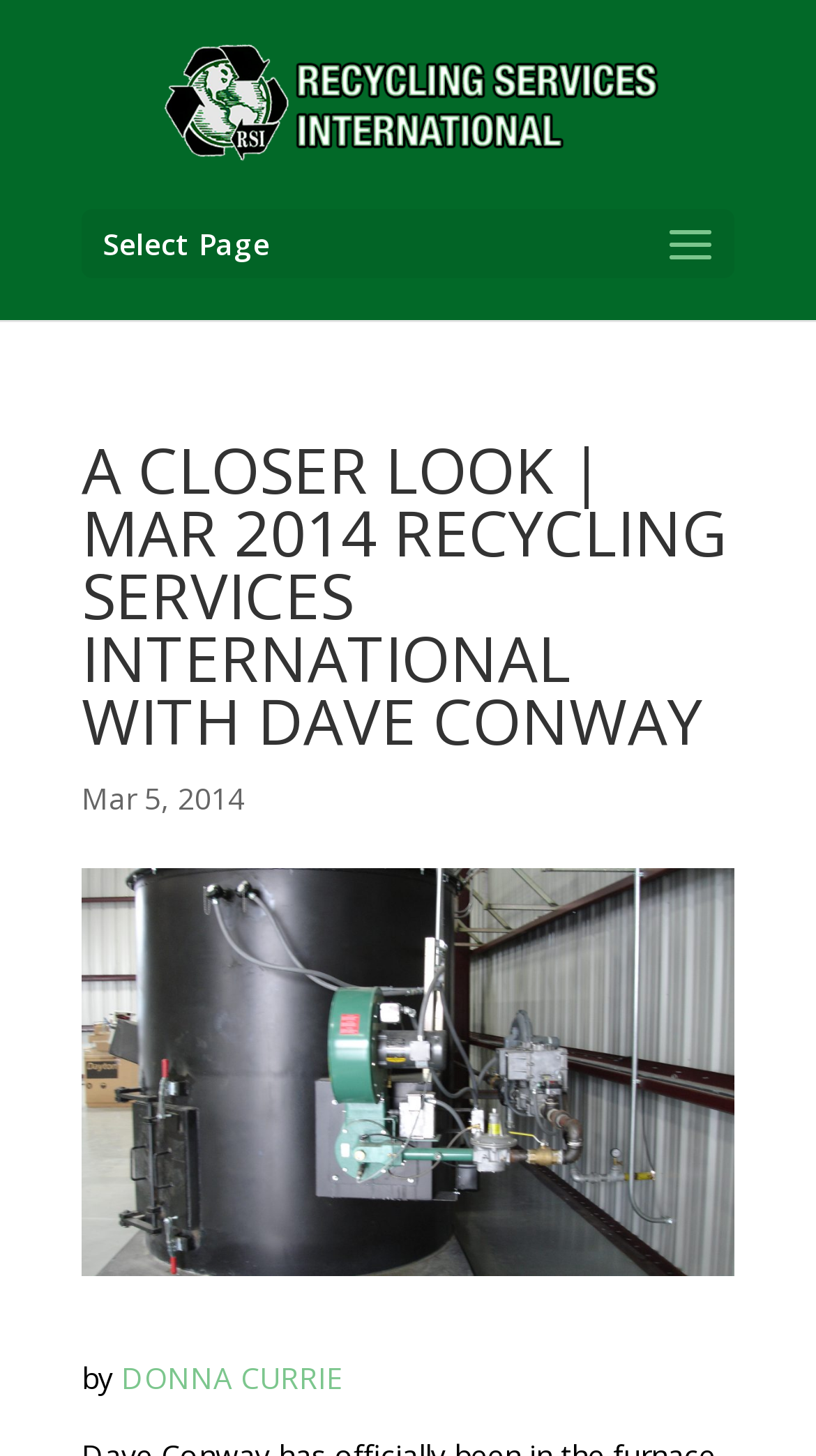What is the main heading displayed on the webpage? Please provide the text.

A CLOSER LOOK | MAR 2014 RECYCLING SERVICES INTERNATIONAL WITH DAVE CONWAY